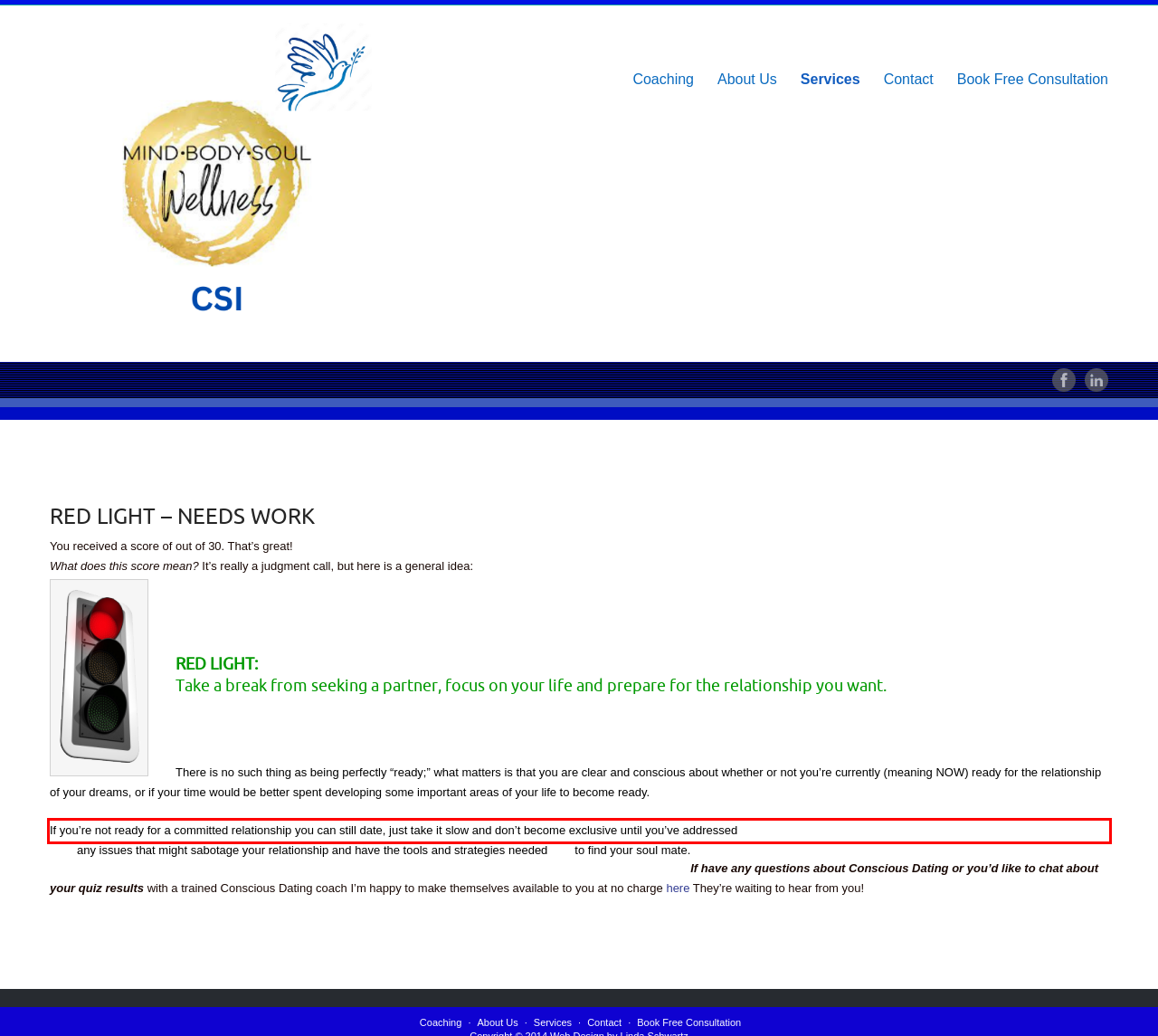You have a screenshot of a webpage where a UI element is enclosed in a red rectangle. Perform OCR to capture the text inside this red rectangle.

If you’re not ready for a committed relationship you can still date, just take it slow and don’t become exclusive until you’ve addressed any issues that might sabotage your relationship and have the tools and strategies needed to find your soul mate.